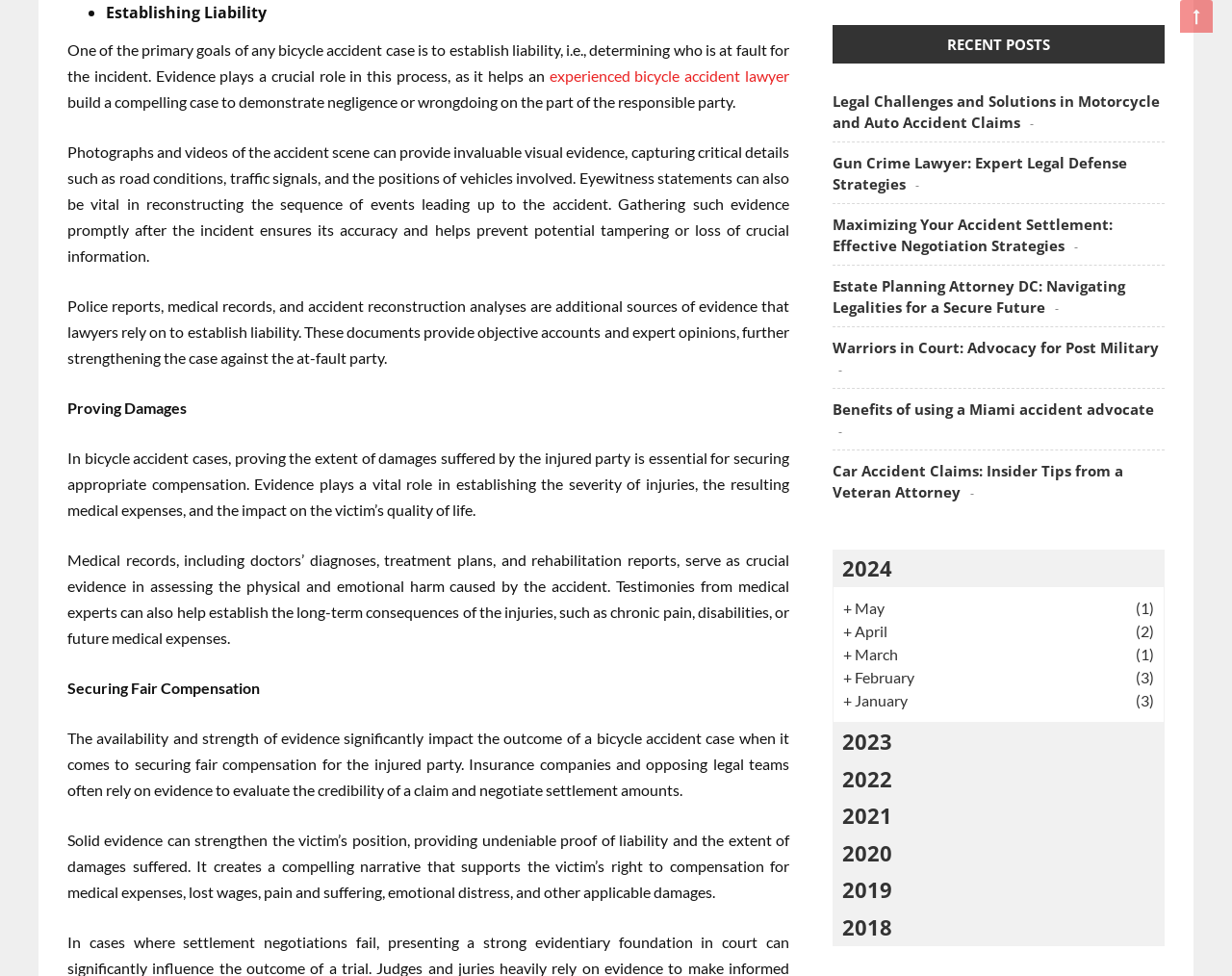What is the significance of police reports in bicycle accident cases?
Using the image as a reference, answer with just one word or a short phrase.

Providing objective accounts